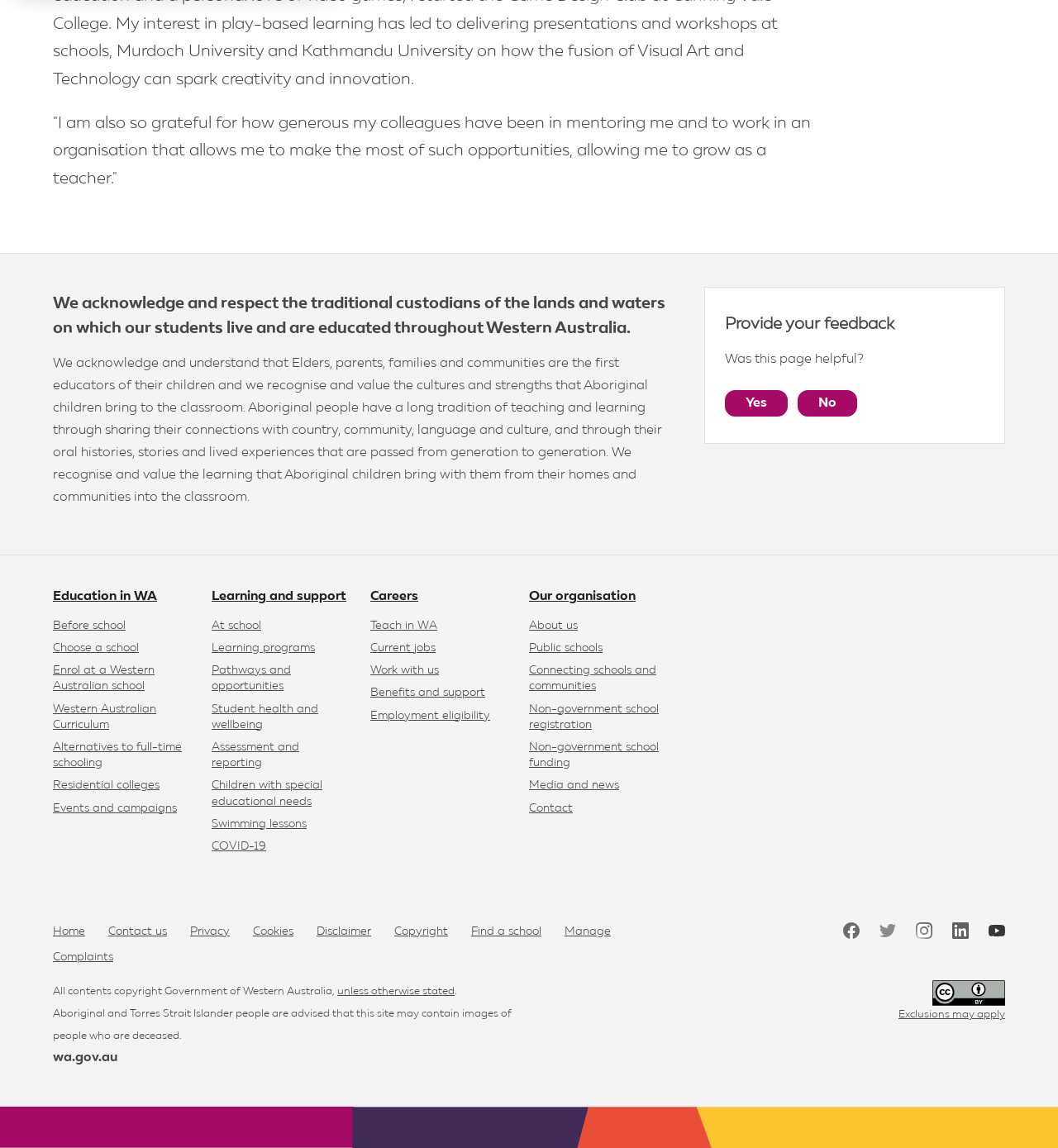Identify the bounding box coordinates of the clickable section necessary to follow the following instruction: "Explore 'Learning and support' options". The coordinates should be presented as four float numbers from 0 to 1, i.e., [left, top, right, bottom].

[0.2, 0.514, 0.327, 0.525]